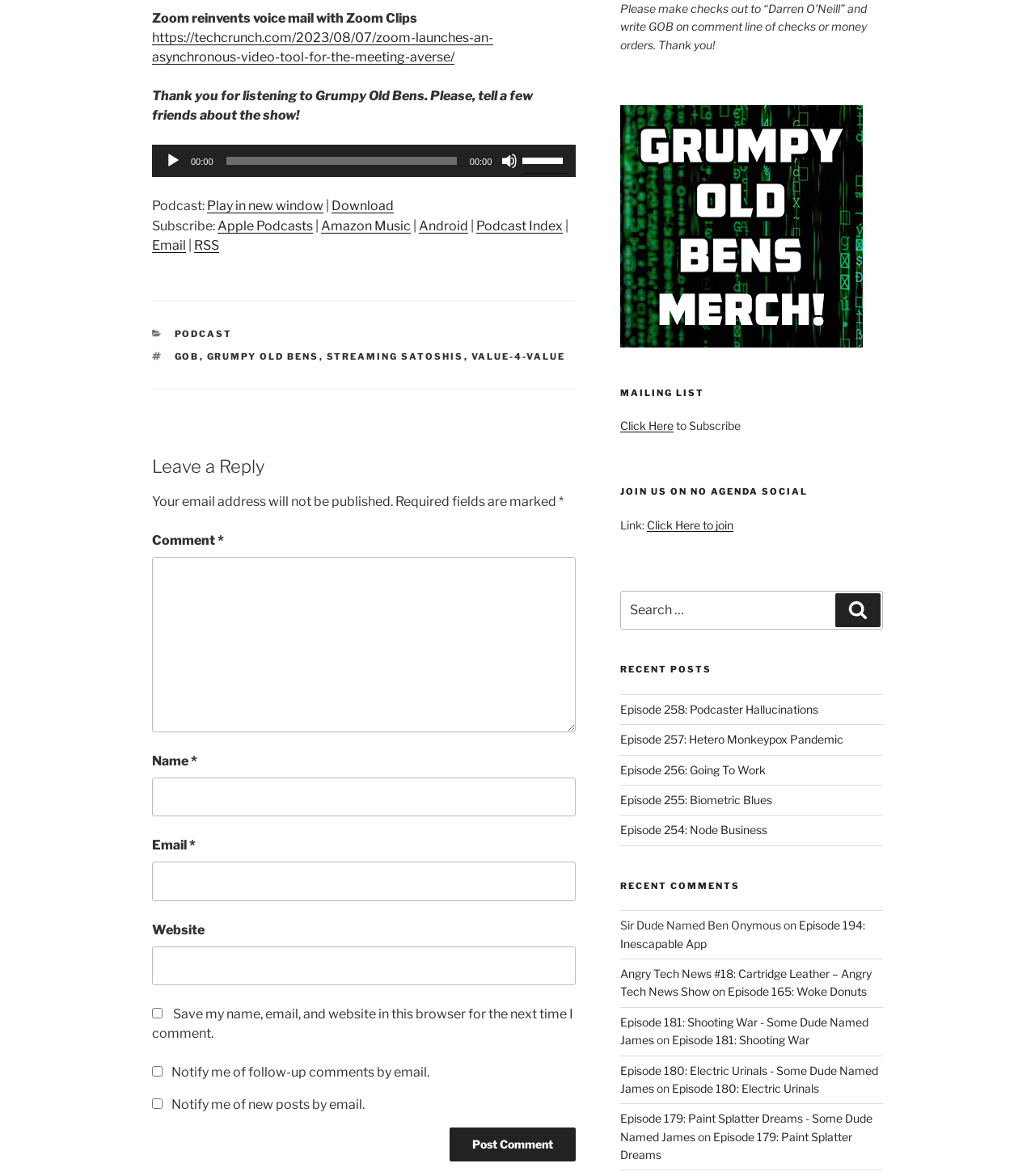Using the provided element description: "Podcast Index", identify the bounding box coordinates. The coordinates should be four floats between 0 and 1 in the order [left, top, right, bottom].

[0.46, 0.186, 0.544, 0.199]